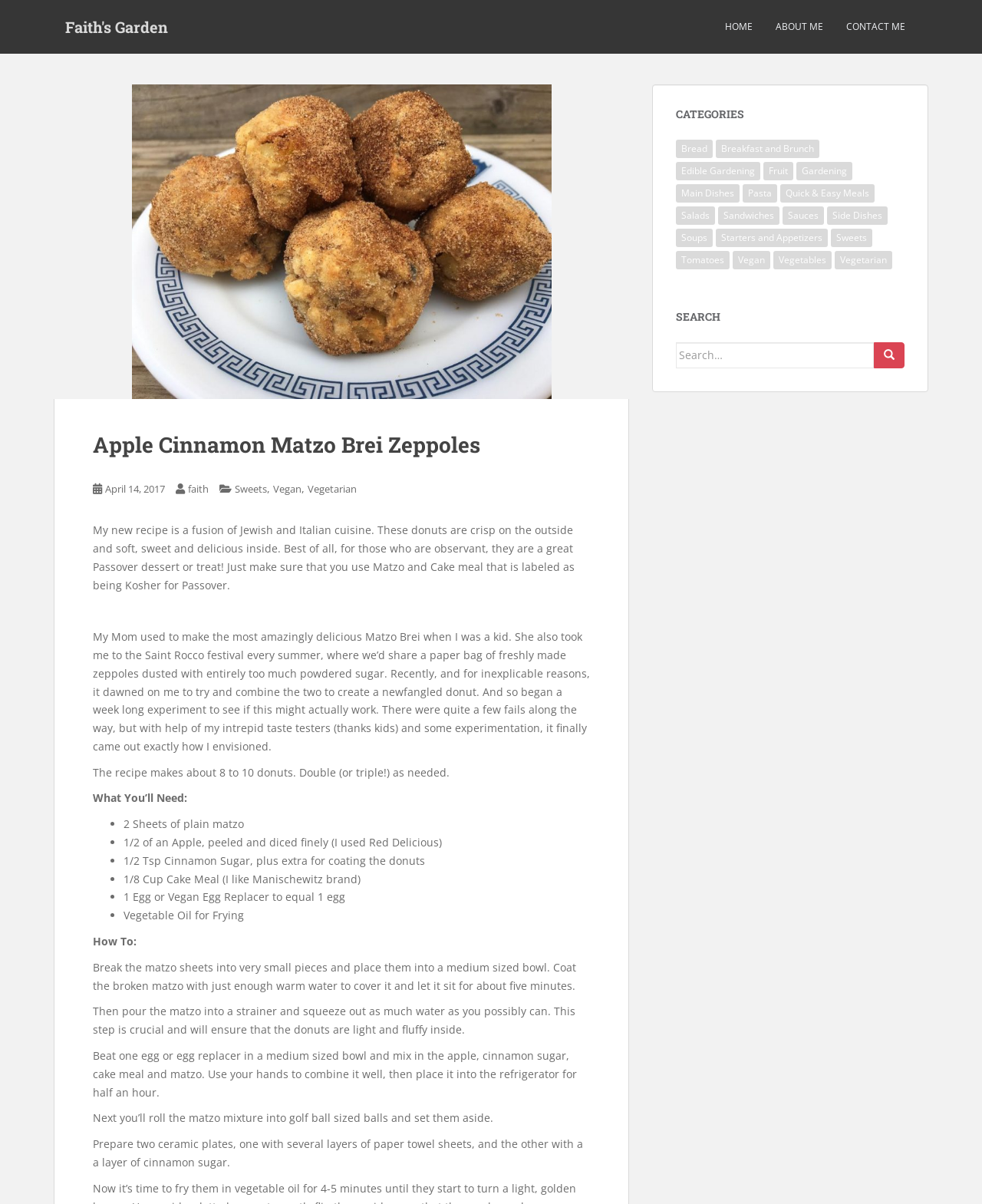Respond to the following query with just one word or a short phrase: 
What is the author's name?

Faith